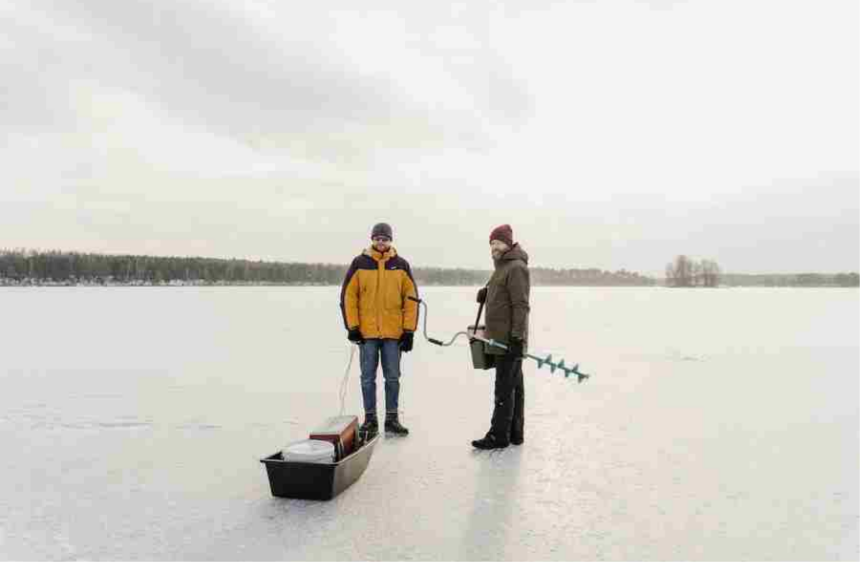What is the color of the coat worn by one of the individuals?
Kindly give a detailed and elaborate answer to the question.

In the image, one of the individuals is wearing a bright yellow coat, which stands out against the serene winter landscape. This is mentioned in the caption as a distinguishing feature of the person's attire.